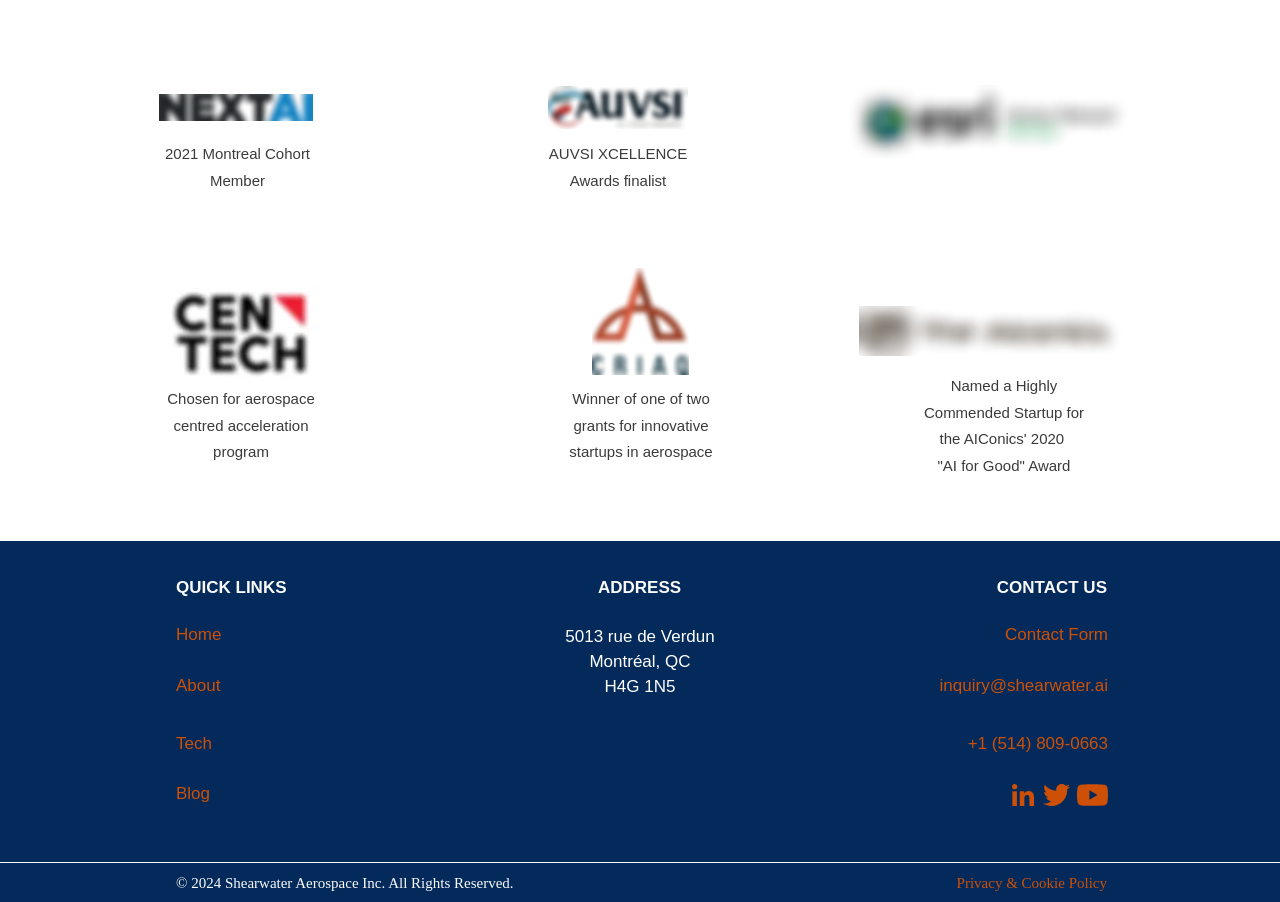Please answer the following question using a single word or phrase: 
What is the name of the aerospace company?

Shearwater Aerospace